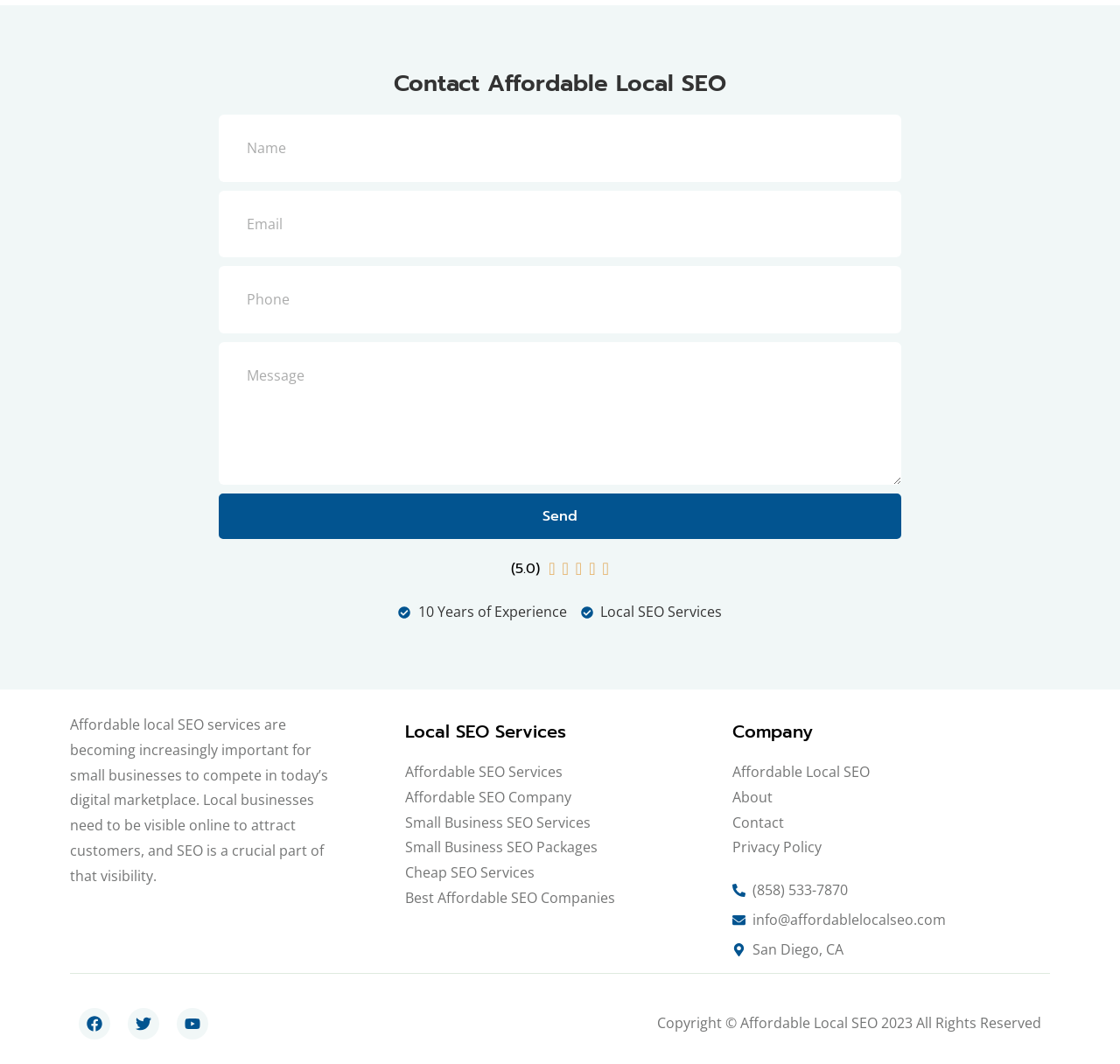Find the bounding box coordinates for the area that should be clicked to accomplish the instruction: "Click on Local SEO Services".

[0.362, 0.675, 0.506, 0.7]